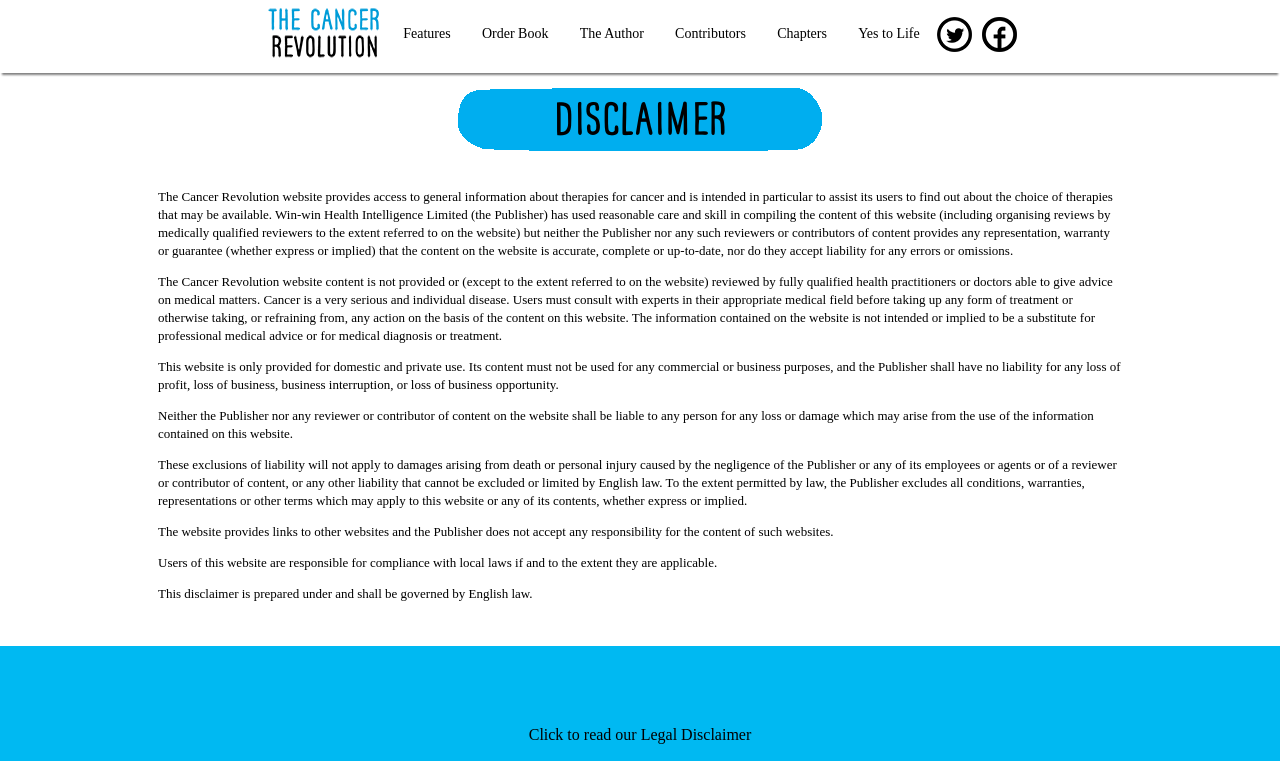What is the recommended action for users before taking up any form of treatment?
Please ensure your answer is as detailed and informative as possible.

The disclaimer advises users to consult with experts in their appropriate medical field before taking up any form of treatment or otherwise taking, or refraining from, any action on the basis of the content on this website.